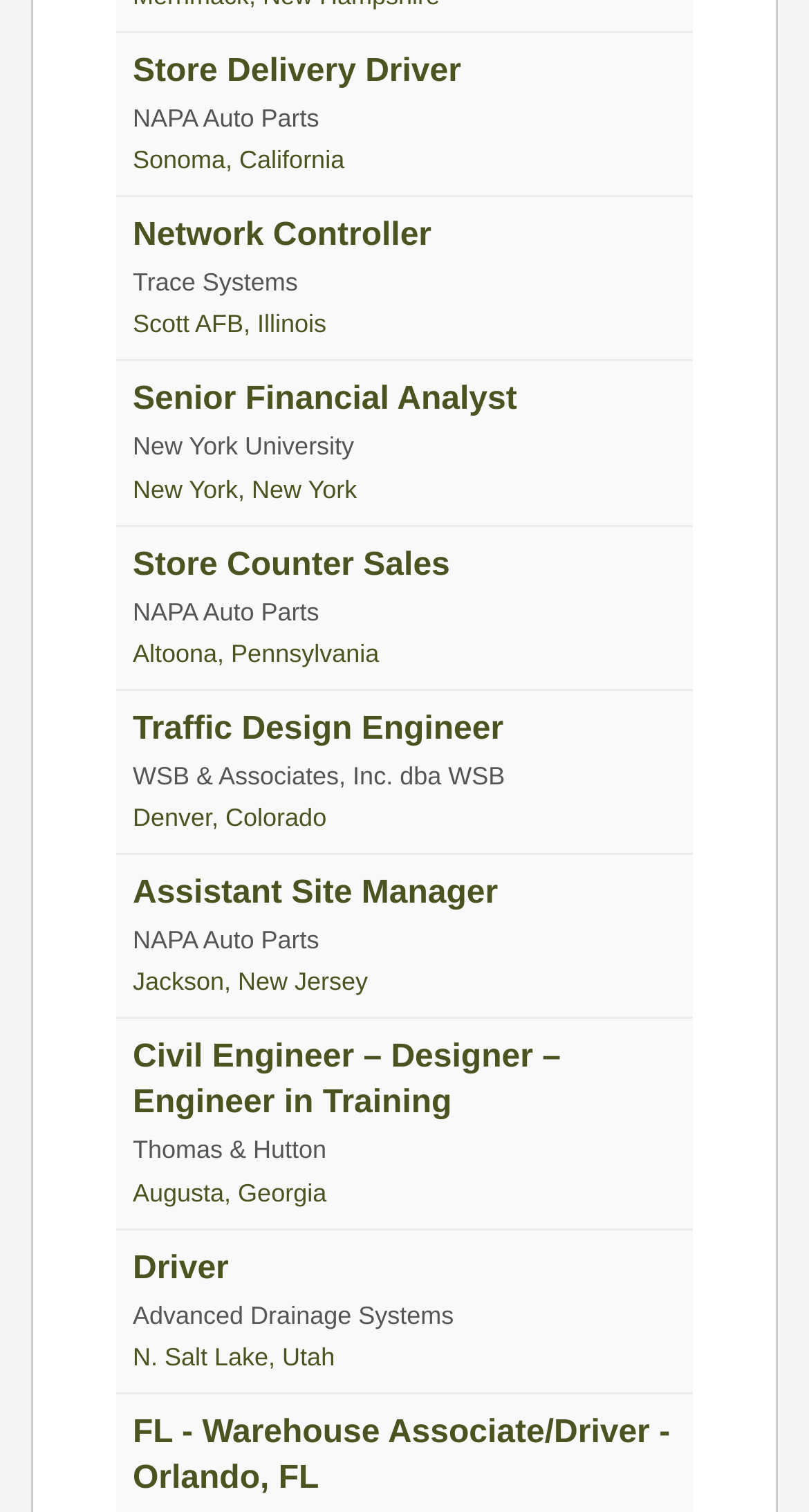Based on the element description: "New York, New York", identify the bounding box coordinates for this UI element. The coordinates must be four float numbers between 0 and 1, listed as [left, top, right, bottom].

[0.164, 0.314, 0.441, 0.333]